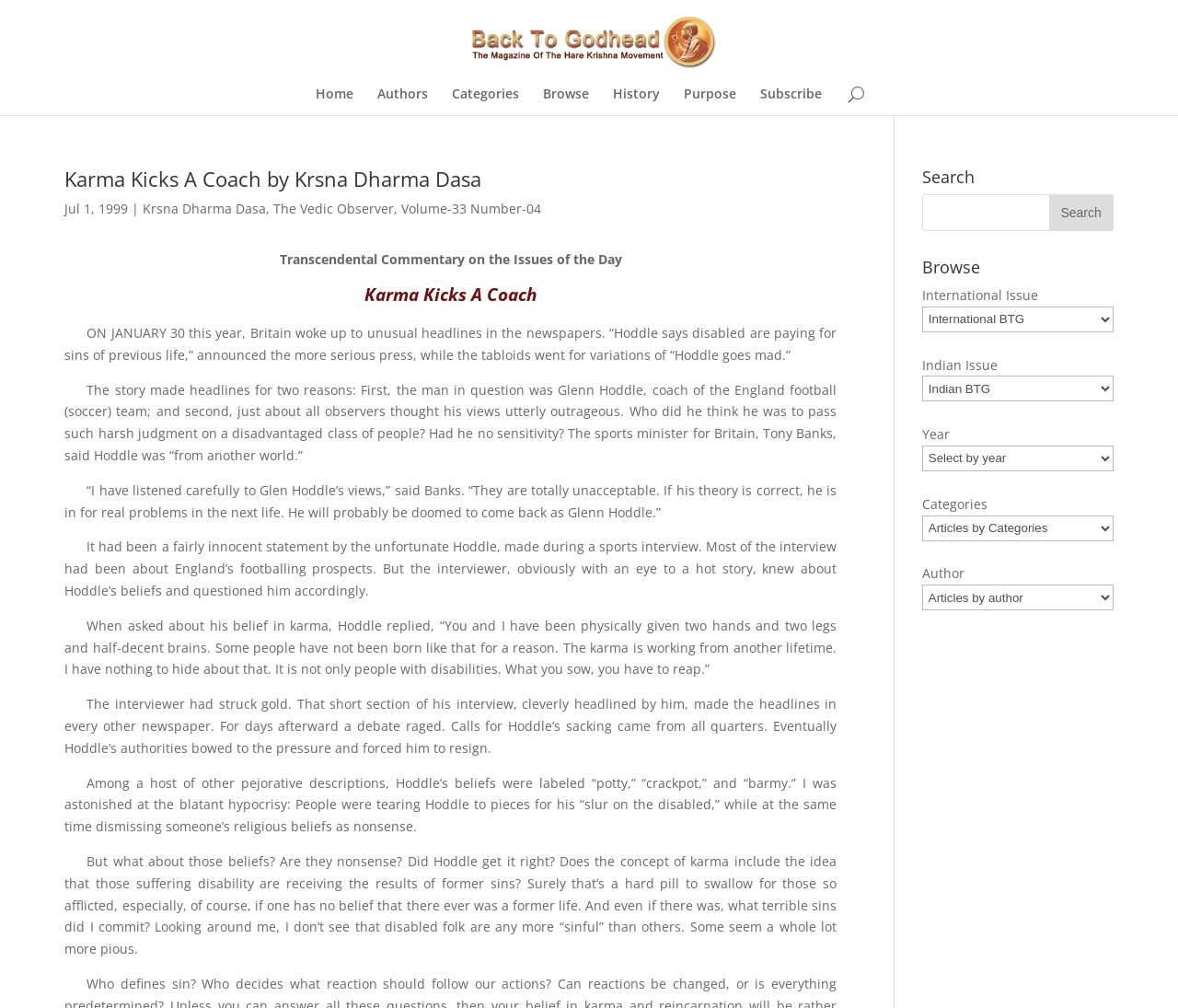Please reply to the following question using a single word or phrase: 
What is the author of the article?

Krsna Dharma Dasa